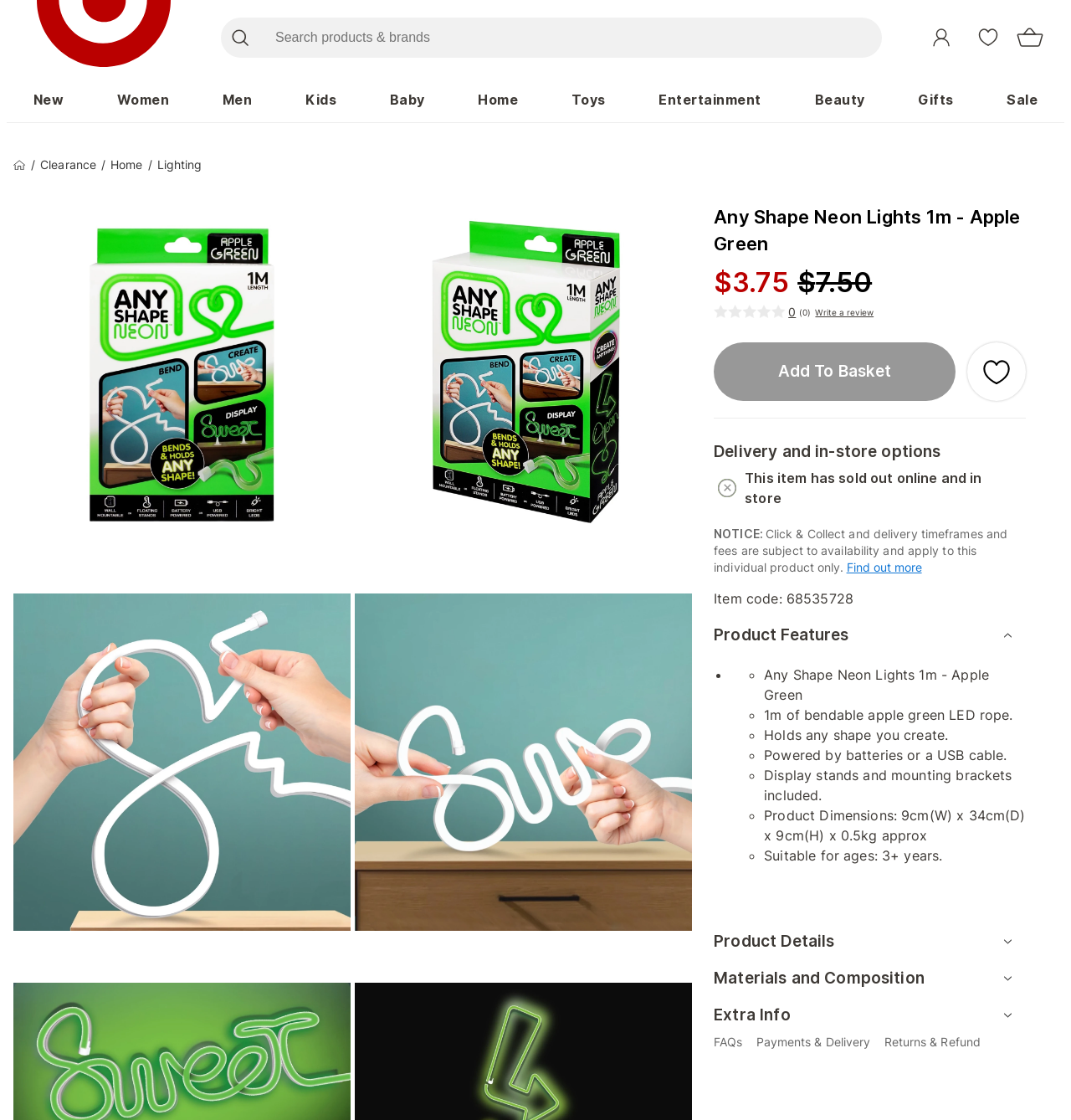Find the bounding box coordinates for the HTML element described in this sentence: "aria-label="Search" title="Search"". Provide the coordinates as four float numbers between 0 and 1, in the format [left, top, right, bottom].

[0.206, 0.016, 0.241, 0.052]